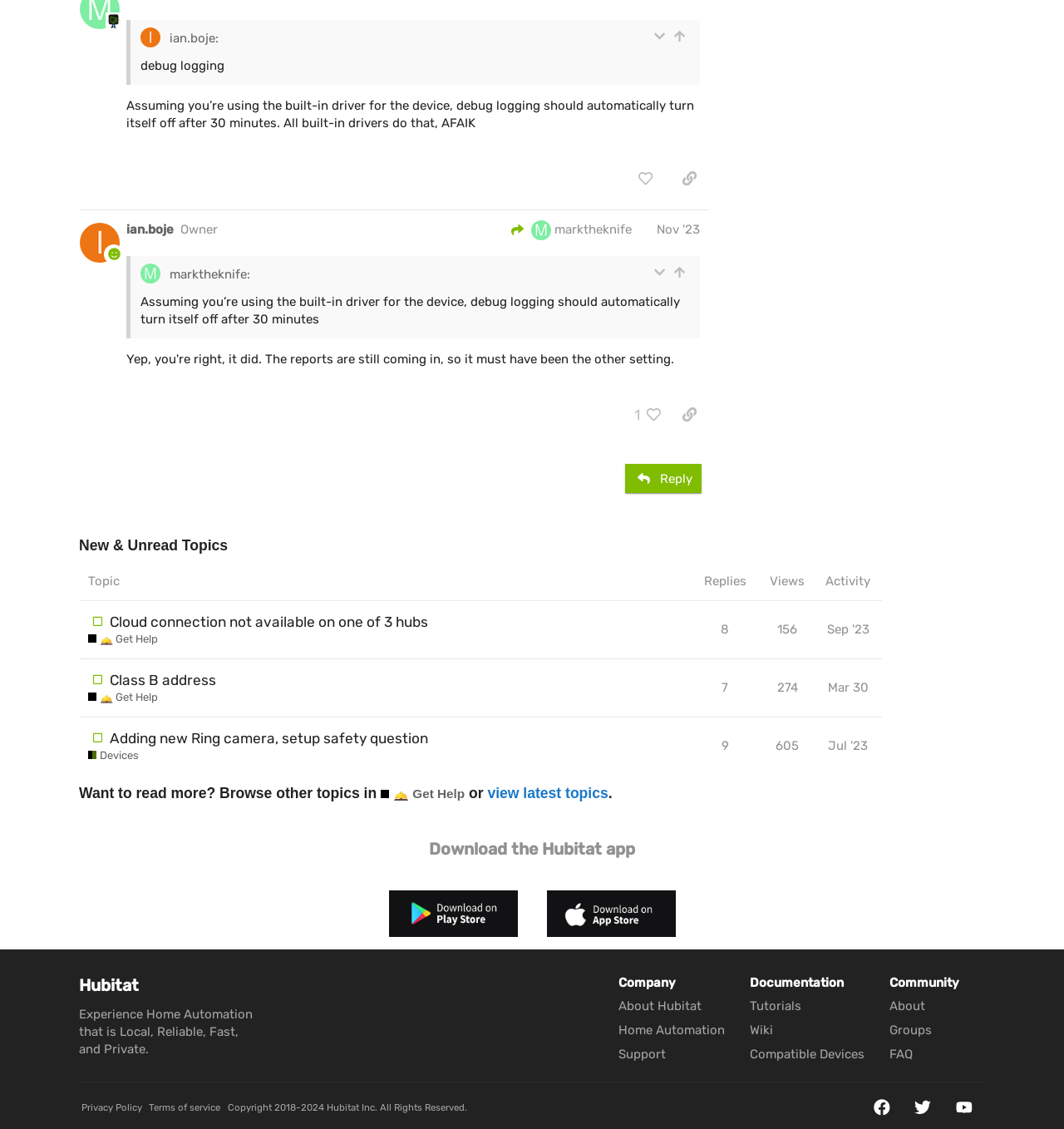Determine the bounding box of the UI component based on this description: "About Hubitat". The bounding box coordinates should be four float values between 0 and 1, i.e., [left, top, right, bottom].

[0.581, 0.885, 0.659, 0.898]